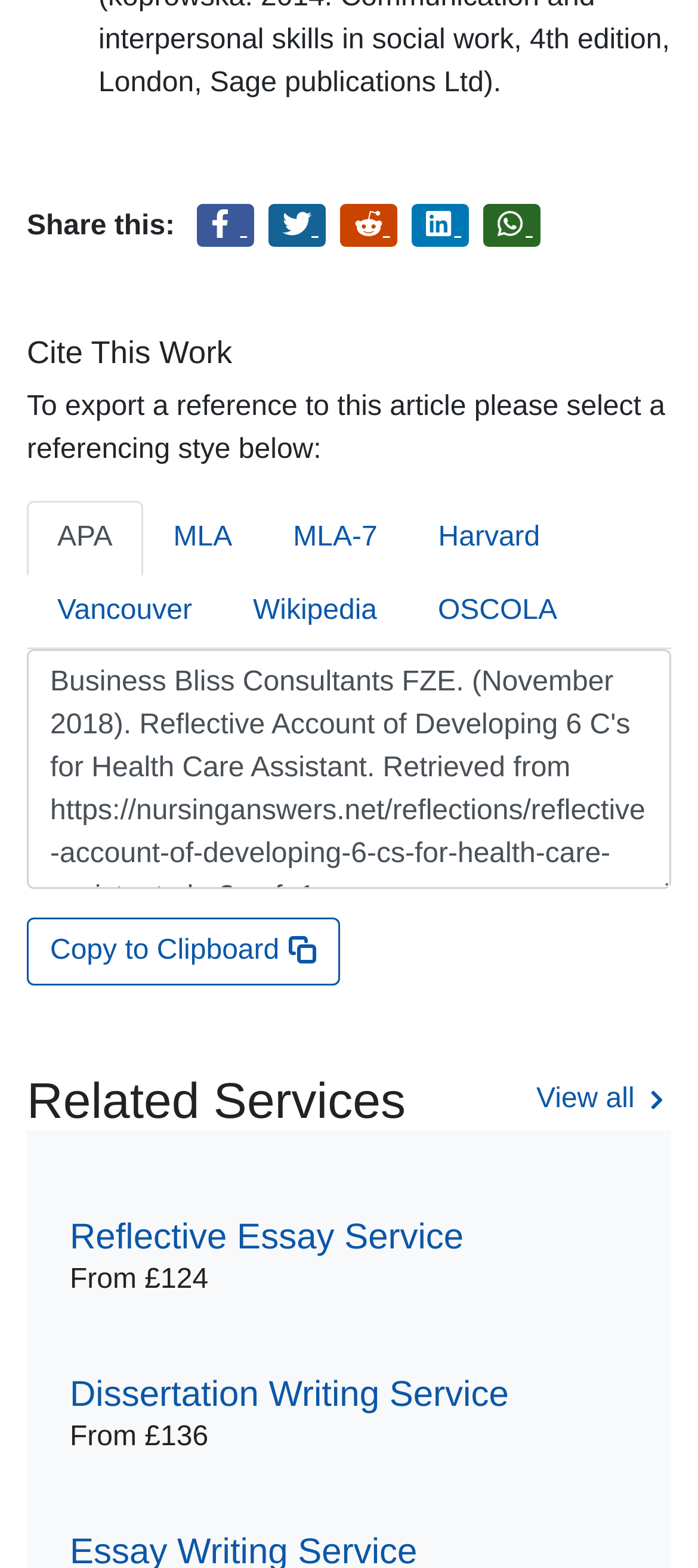Find the bounding box coordinates of the clickable area that will achieve the following instruction: "Select APA referencing style".

[0.038, 0.319, 0.205, 0.367]